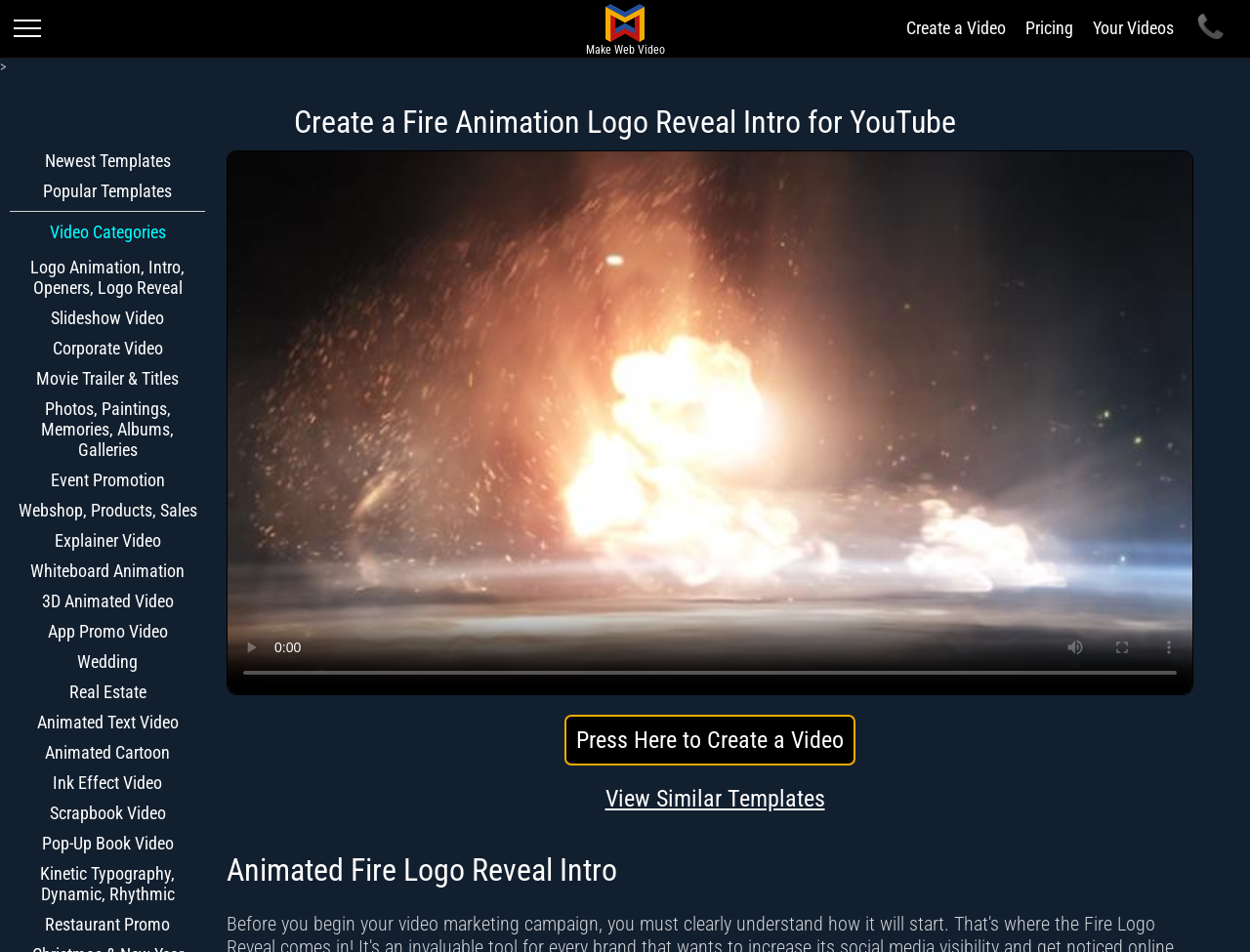Extract the text of the main heading from the webpage.

Create a Fire Animation Logo Reveal Intro for YouTube